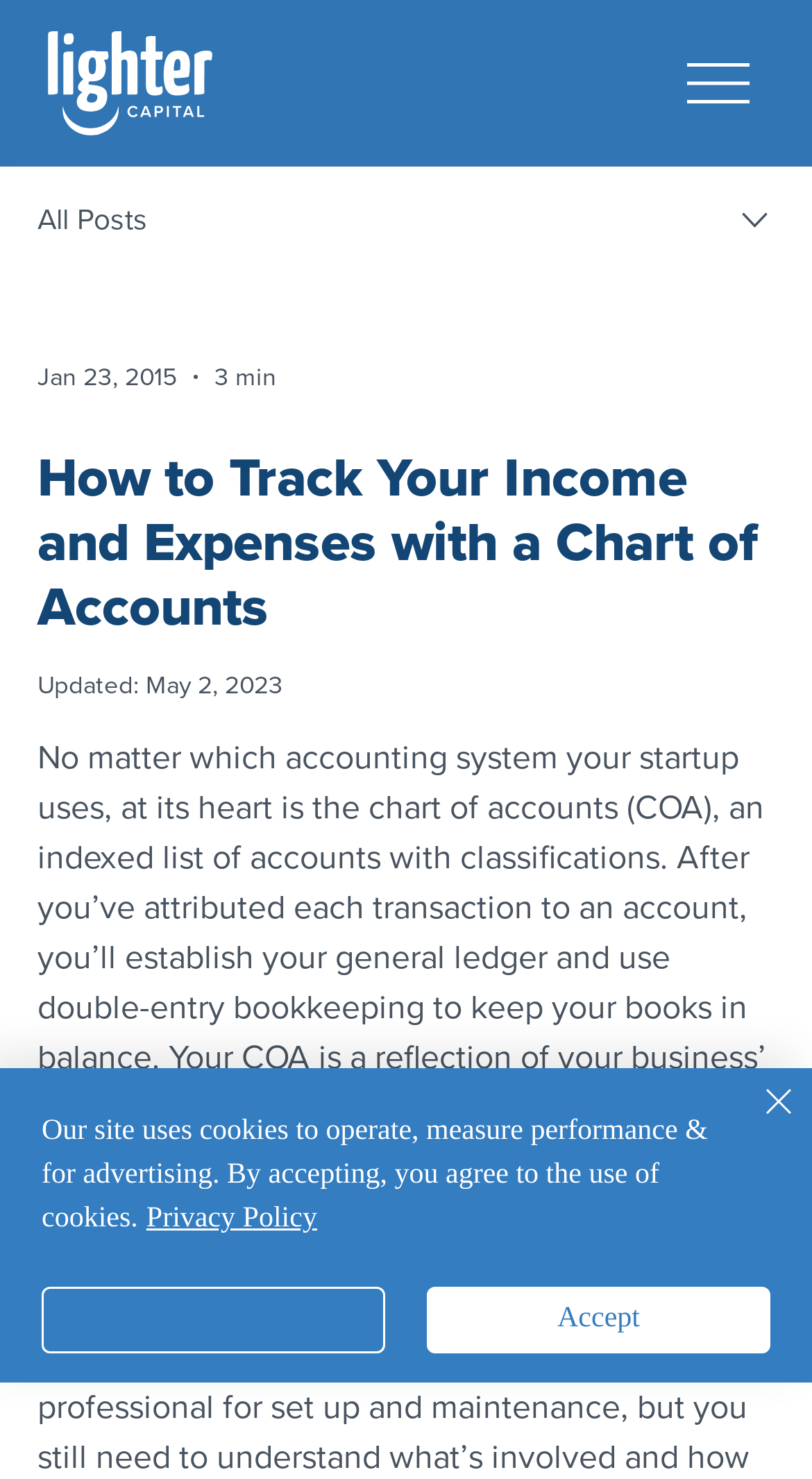What is the purpose of a chart of accounts?
Based on the image, answer the question with as much detail as possible.

The purpose of a chart of accounts is to track and report income and expenses, as stated in the webpage content. This is essential for a startup to establish its general ledger and use double-entry bookkeeping to keep its books in balance.